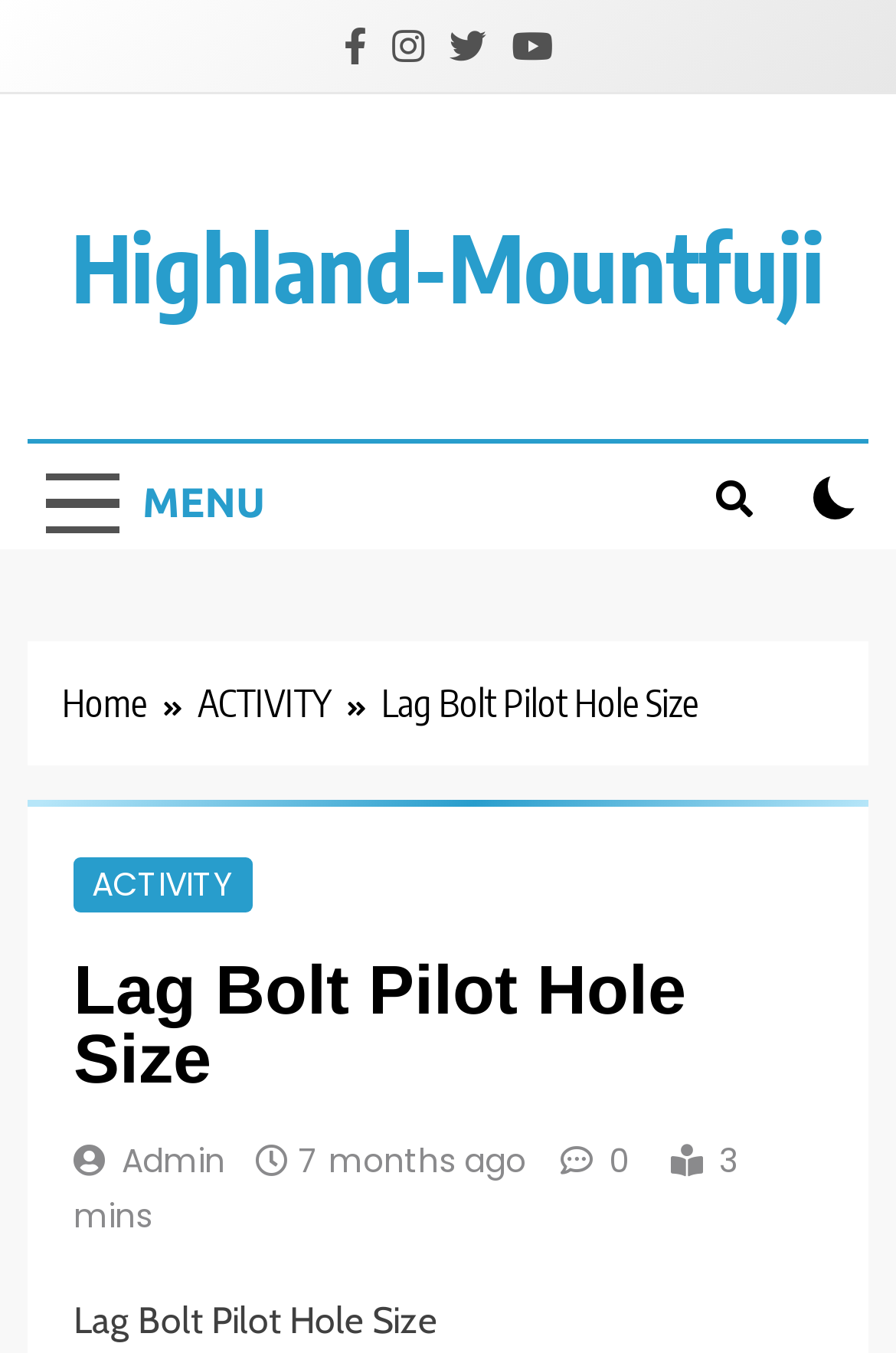What is the position of the 'MENU' button?
Kindly offer a detailed explanation using the data available in the image.

According to the bounding box coordinates, the 'MENU' button has a top-left position with x1=0.031 and y1=0.335, indicating that it is located at the top-left corner of the webpage.